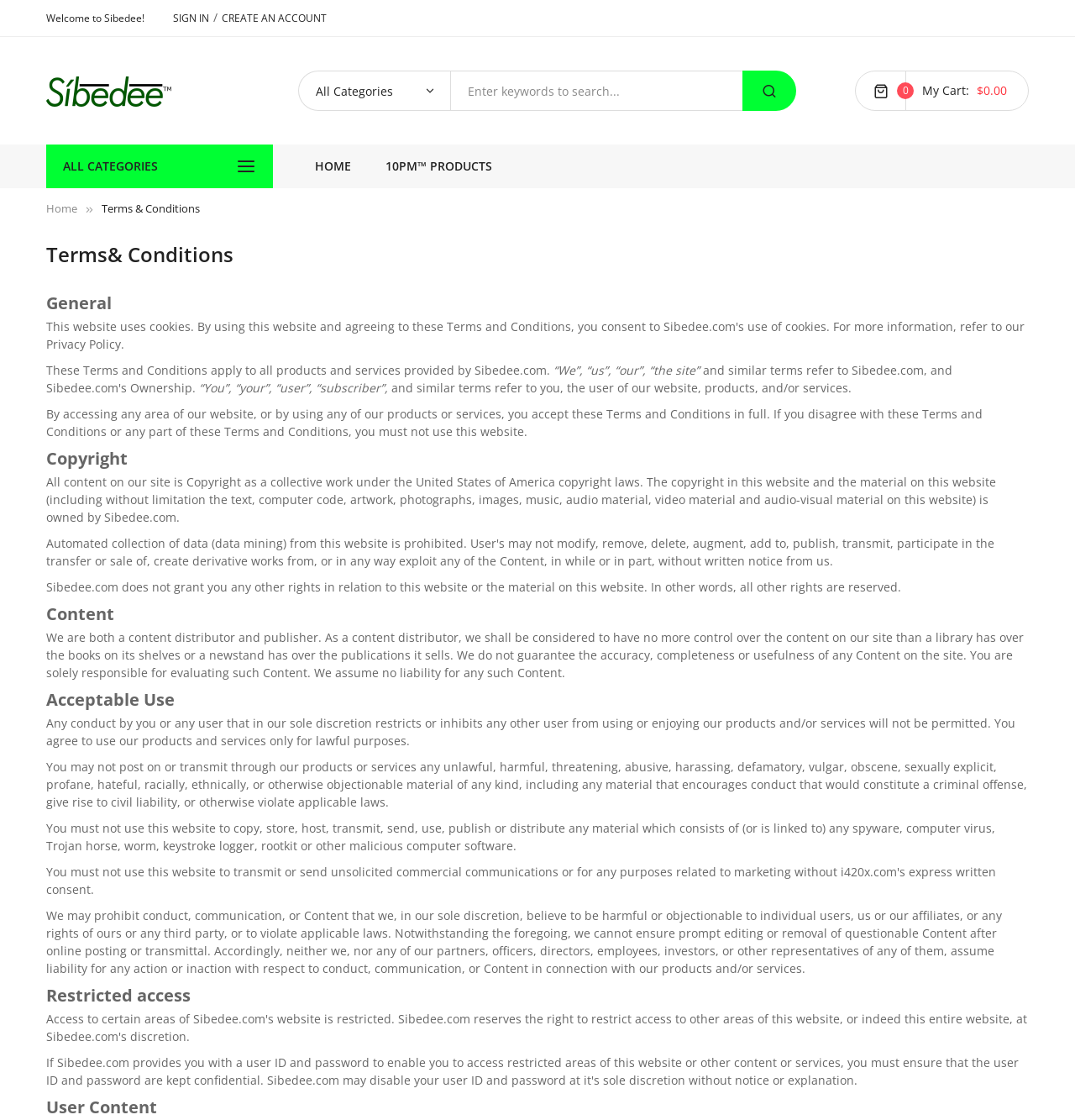Show the bounding box coordinates for the element that needs to be clicked to execute the following instruction: "Click on CREATE AN ACCOUNT". Provide the coordinates in the form of four float numbers between 0 and 1, i.e., [left, top, right, bottom].

[0.206, 0.01, 0.304, 0.023]